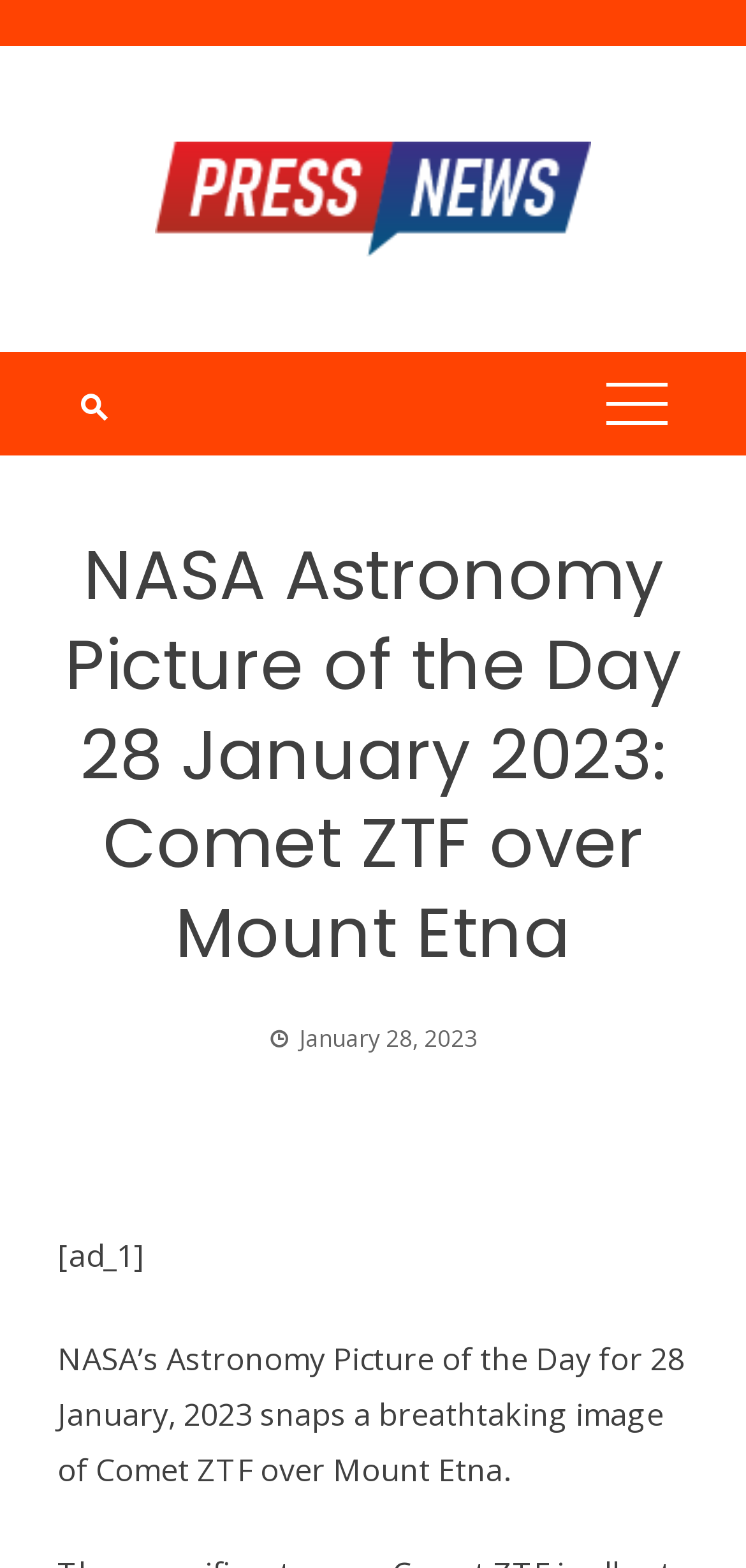Answer the following in one word or a short phrase: 
What is the location of Comet ZTF in the picture?

Over Mount Etna